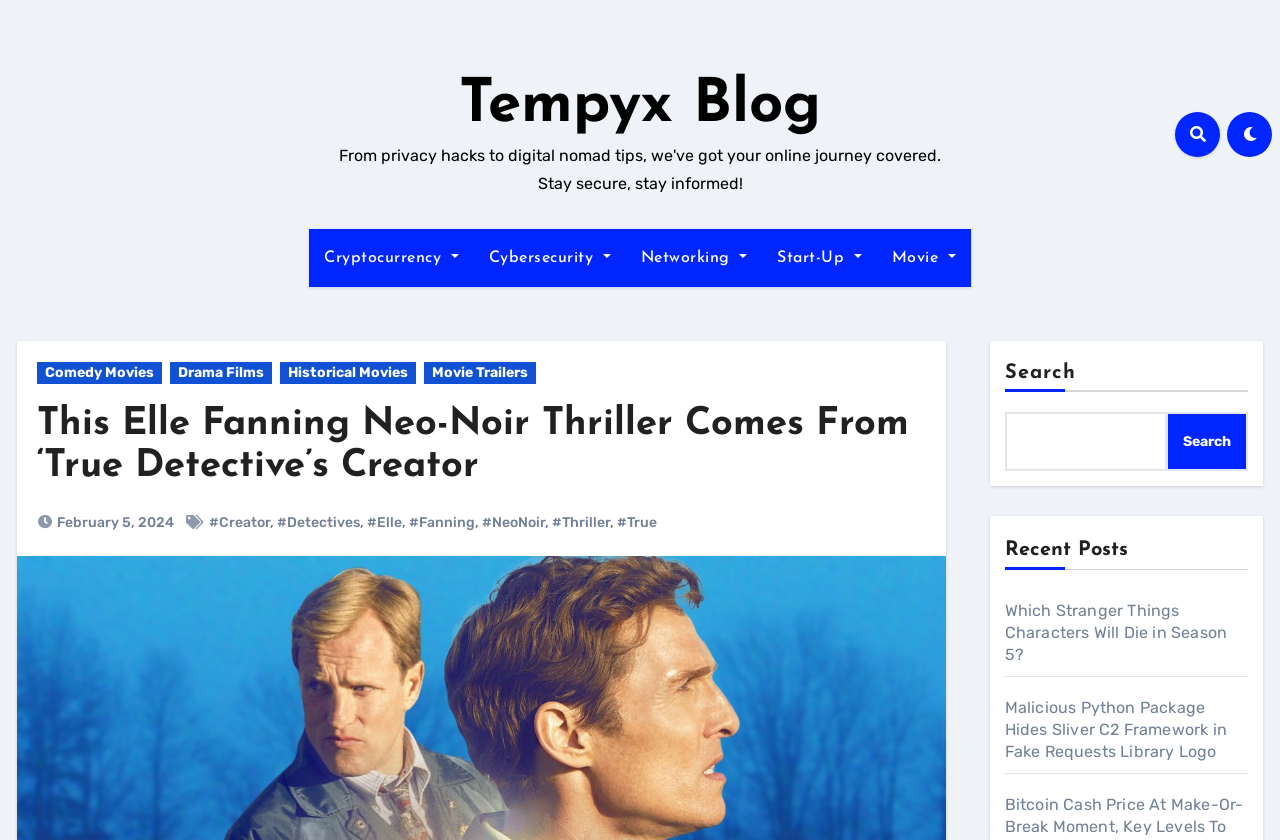Please specify the coordinates of the bounding box for the element that should be clicked to carry out this instruction: "Search for a topic". The coordinates must be four float numbers between 0 and 1, formatted as [left, top, right, bottom].

[0.785, 0.491, 0.912, 0.561]